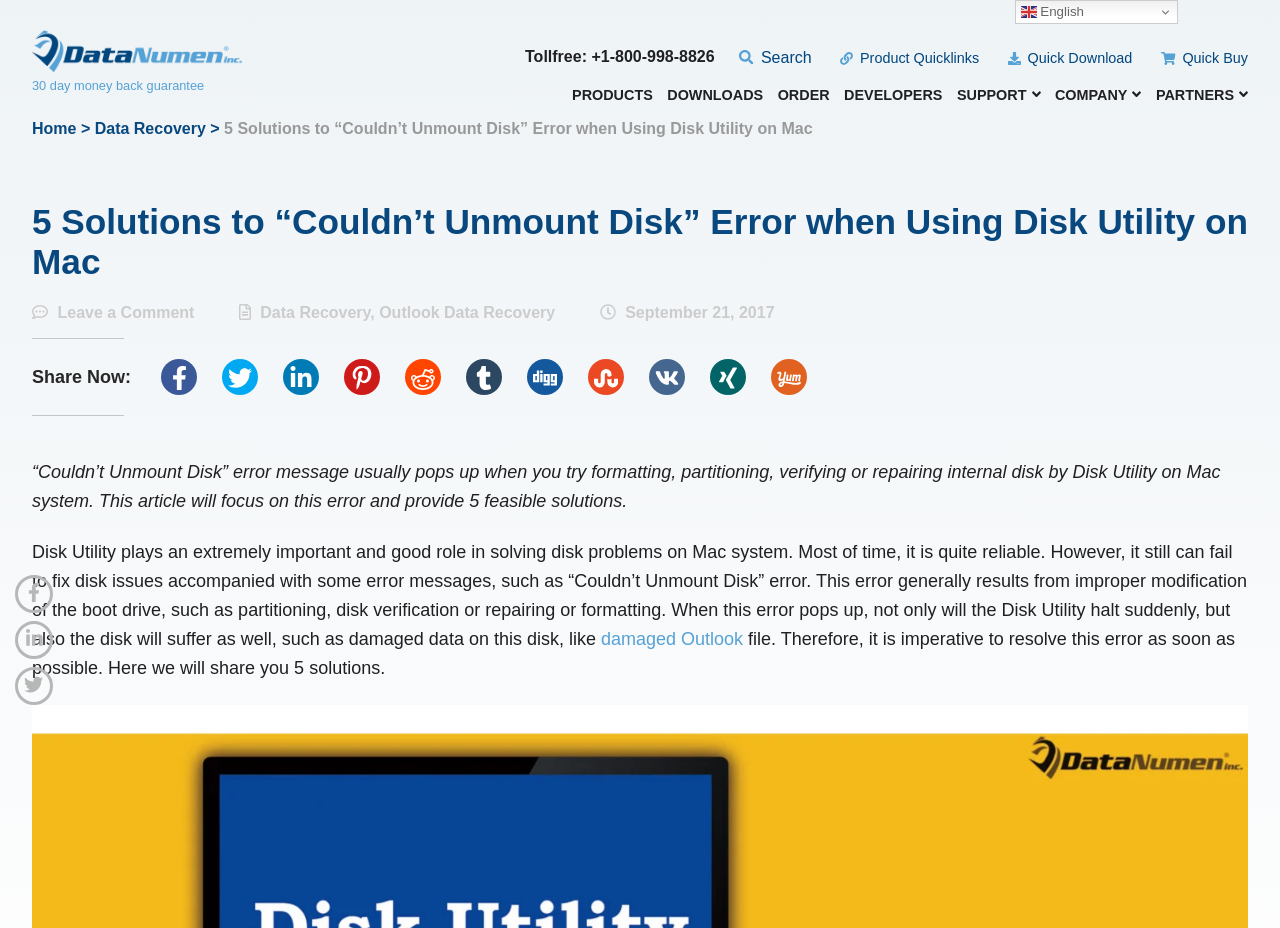How many solutions are provided to resolve the error?
Using the image as a reference, deliver a detailed and thorough answer to the question.

The article provides 5 feasible solutions to resolve the “Couldn’t Unmount Disk” error message that occurs when using Disk Utility on a Mac system.